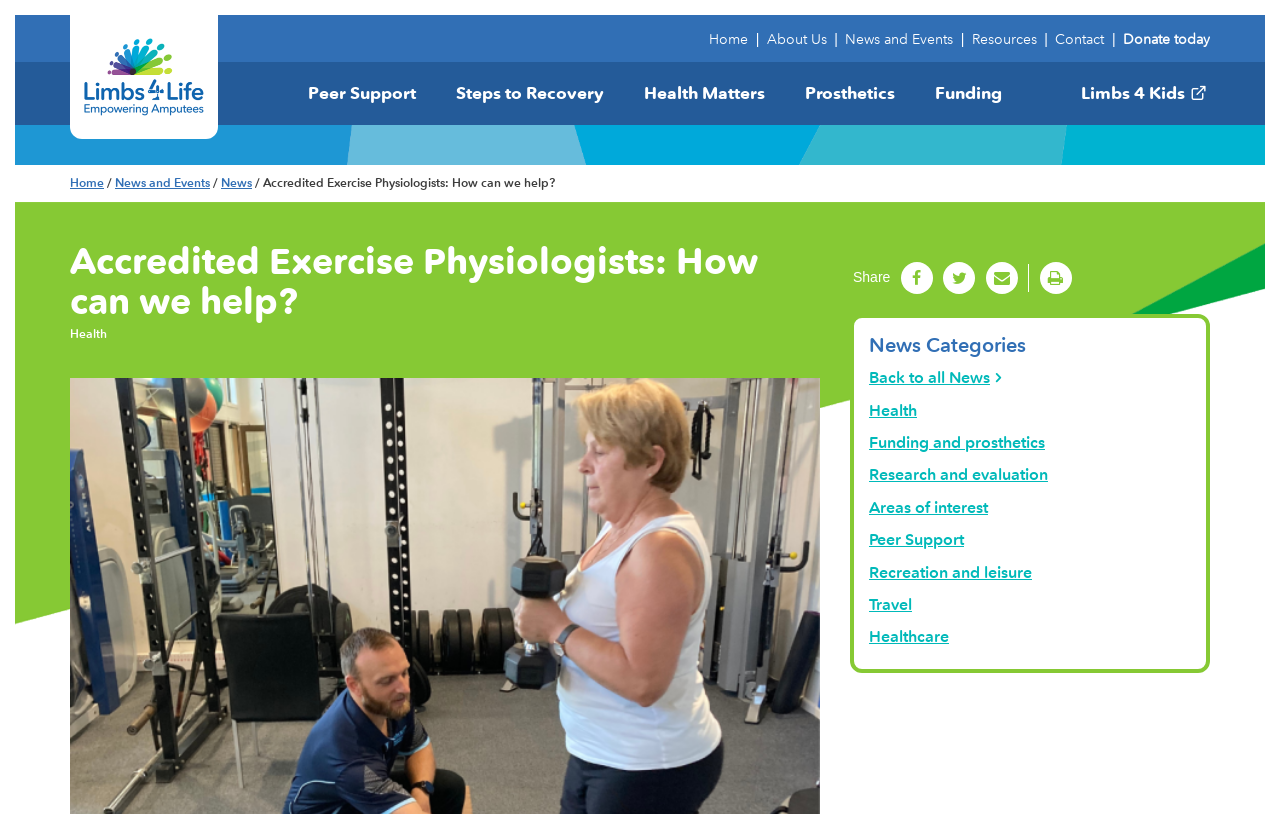Please answer the following question using a single word or phrase: What is the organization's name?

Limbs 4 life